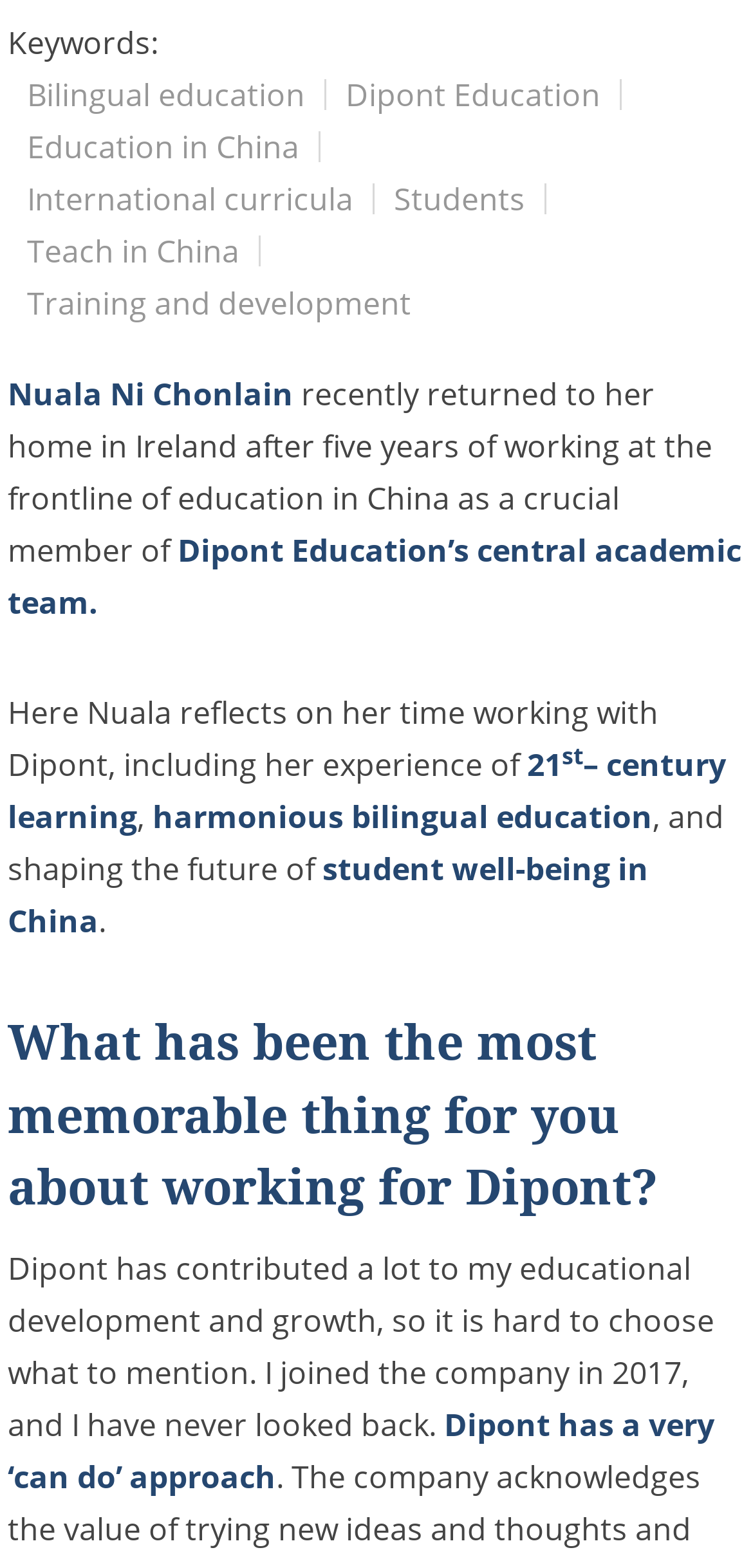Ascertain the bounding box coordinates for the UI element detailed here: "Education in China". The coordinates should be provided as [left, top, right, bottom] with each value being a float between 0 and 1.

[0.036, 0.08, 0.397, 0.107]